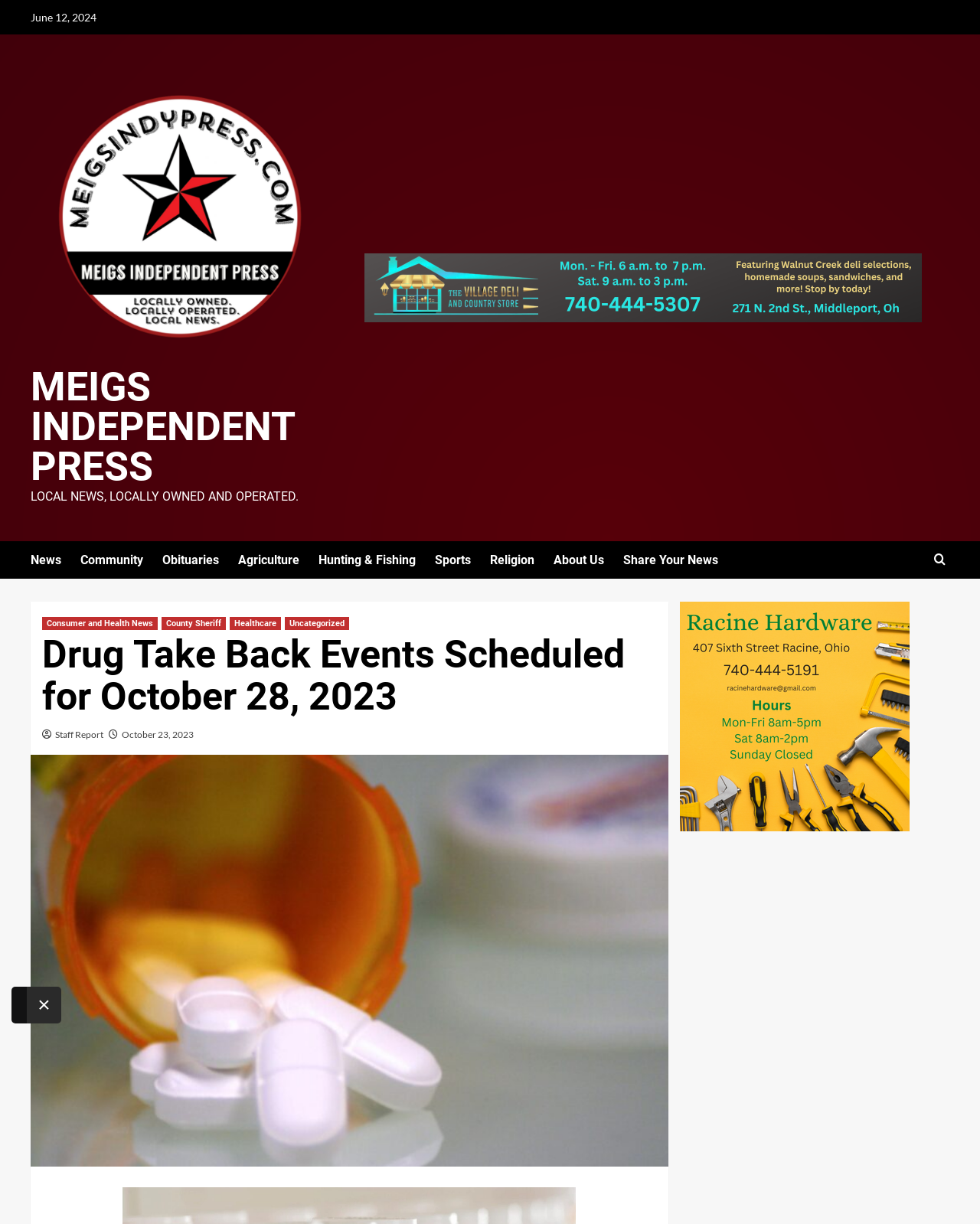What is the topic of the main article?
Answer with a single word or short phrase according to what you see in the image.

Drug Take Back Events